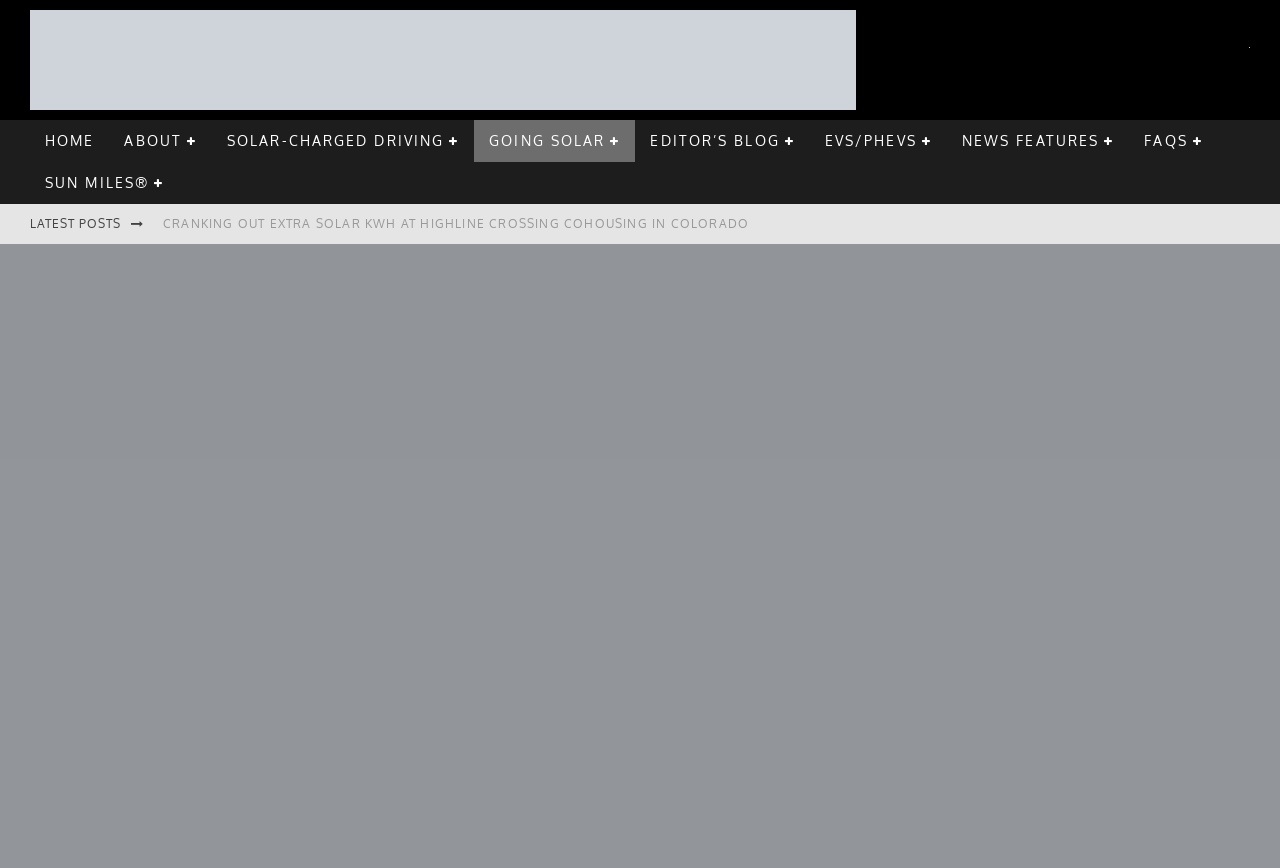Using a single word or phrase, answer the following question: 
What are the categories listed in the top navigation bar?

HOME, ABOUT, SOLAR-CHARGED DRIVING, GOING SOLAR, EDITOR’S BLOG, EVS/PHEVS, NEWS FEATURES, FAQS, SUN MILES